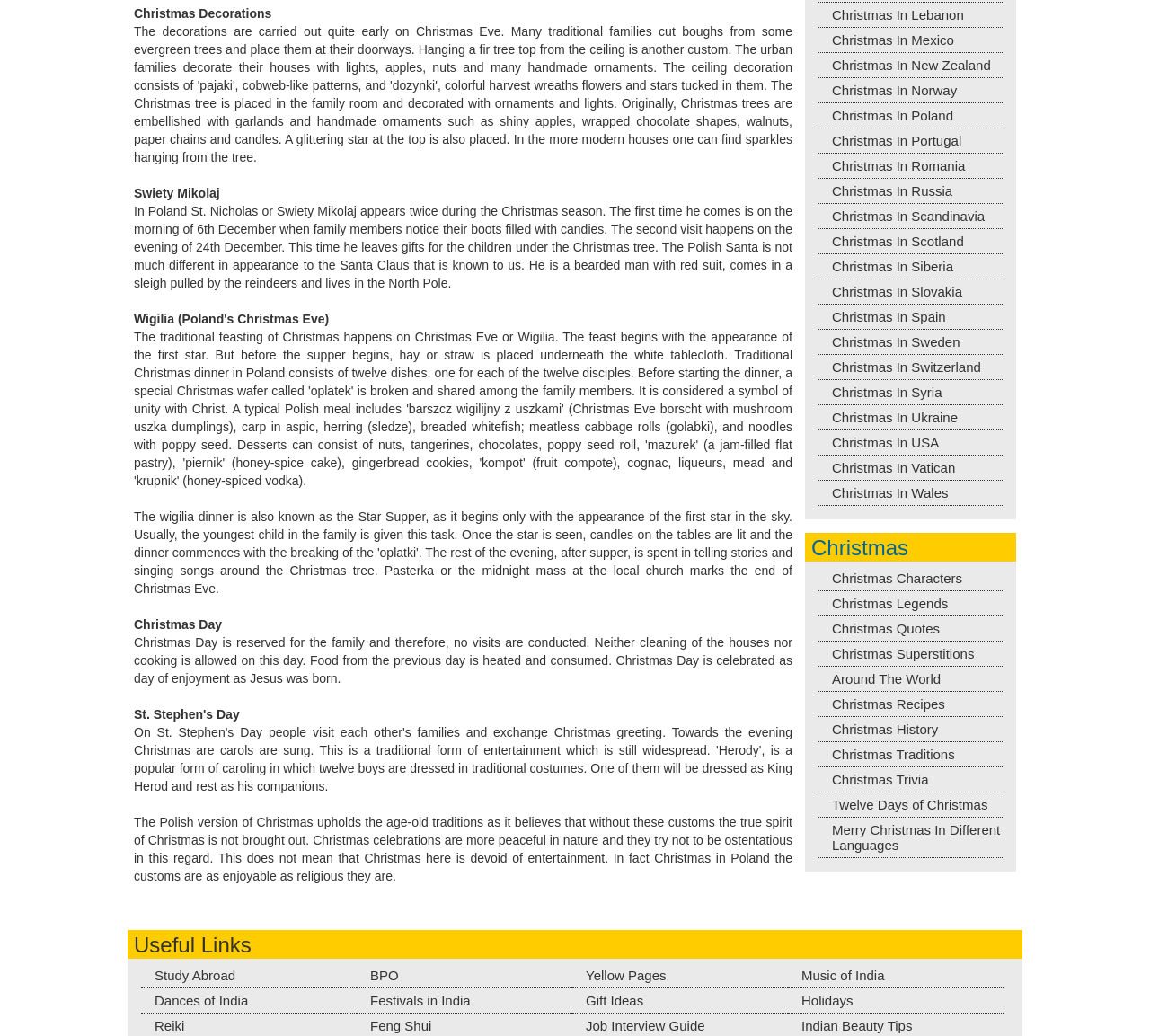Given the webpage screenshot and the description, determine the bounding box coordinates (top-left x, top-left y, bottom-right x, bottom-right y) that define the location of the UI element matching this description: Christmas In Lebanon

[0.712, 0.007, 0.872, 0.021]